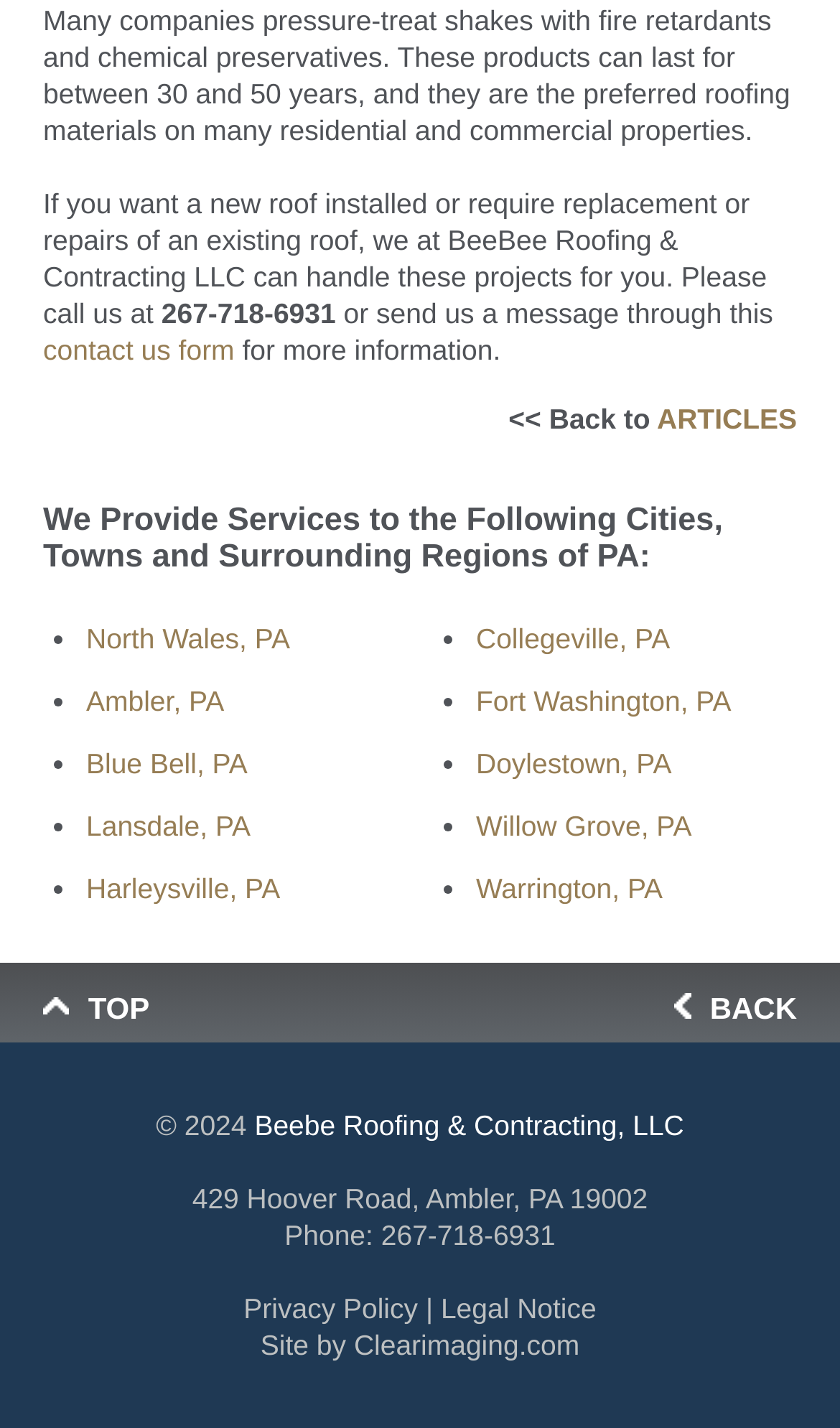Using a single word or phrase, answer the following question: 
Who designed the website for BeeBee Roofing & Contracting LLC?

Clearimaging.com